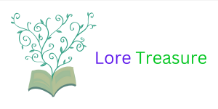Describe the scene in the image with detailed observations.

The image features the logo of "Lore Treasure," showcasing a stylized open book with a whimsical tree of swirling vines emerging from its pages. The name "Lore Treasure" is artistically presented, with "Lore" in a vibrant purple hue and "Treasure" in a lively green, highlighting the blend of knowledge and discovery inherent in the brand. This visual representation emphasizes a commitment to learning, exploration, and the enrichment of ideas, aligning perfectly with the theme of the webpage which discusses educational resources.